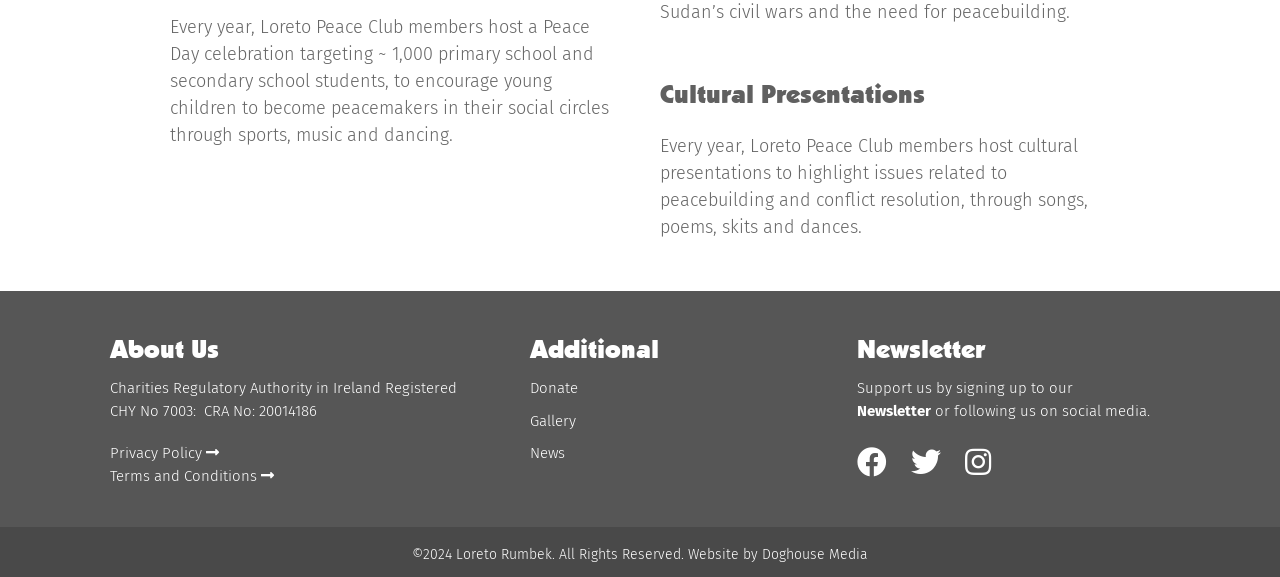Please identify the bounding box coordinates of the element's region that I should click in order to complete the following instruction: "Visit the Gallery". The bounding box coordinates consist of four float numbers between 0 and 1, i.e., [left, top, right, bottom].

[0.414, 0.714, 0.45, 0.745]